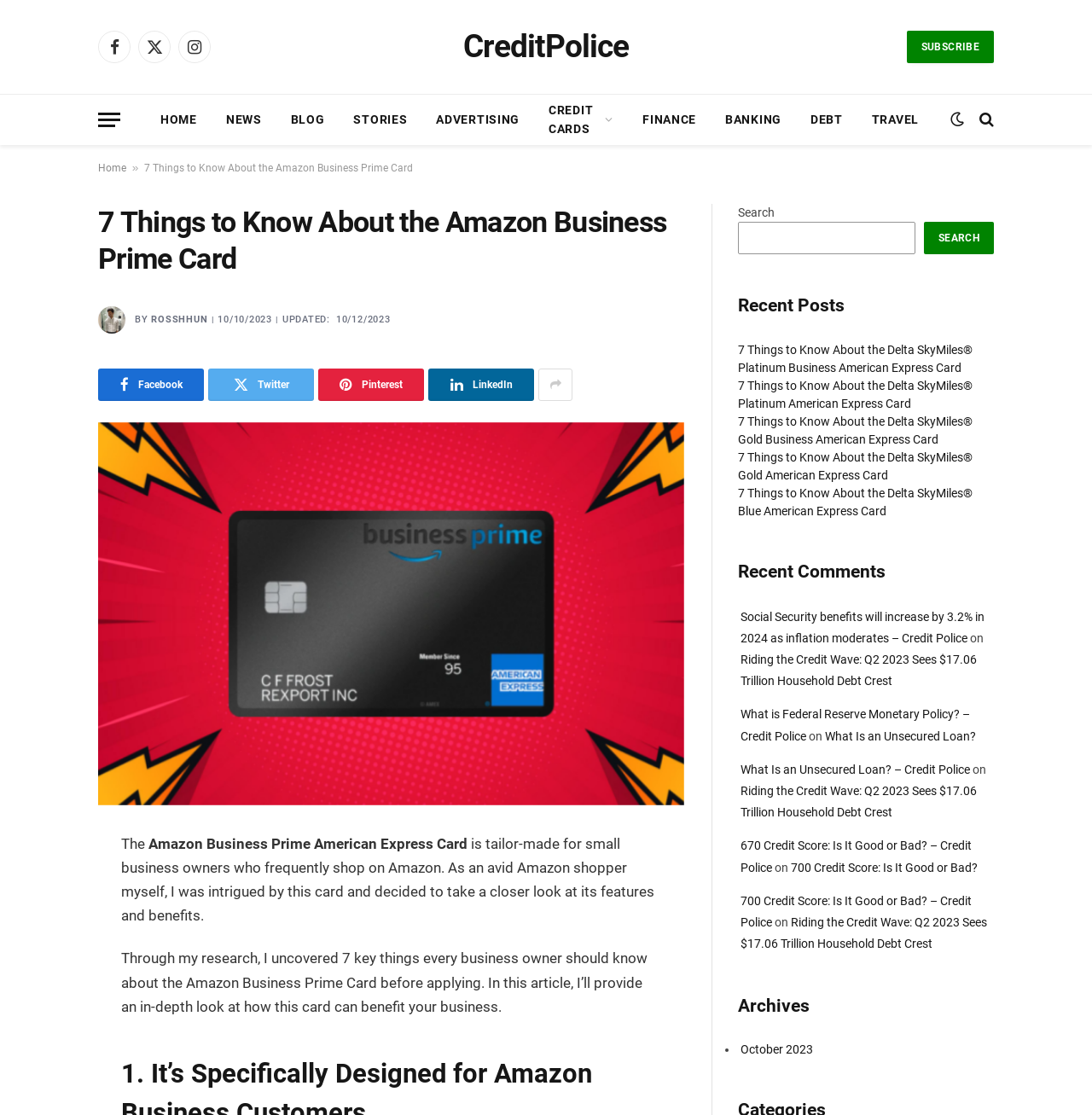Please determine the bounding box coordinates of the element's region to click for the following instruction: "Click on the 'SUBSCRIBE' link".

[0.83, 0.028, 0.91, 0.057]